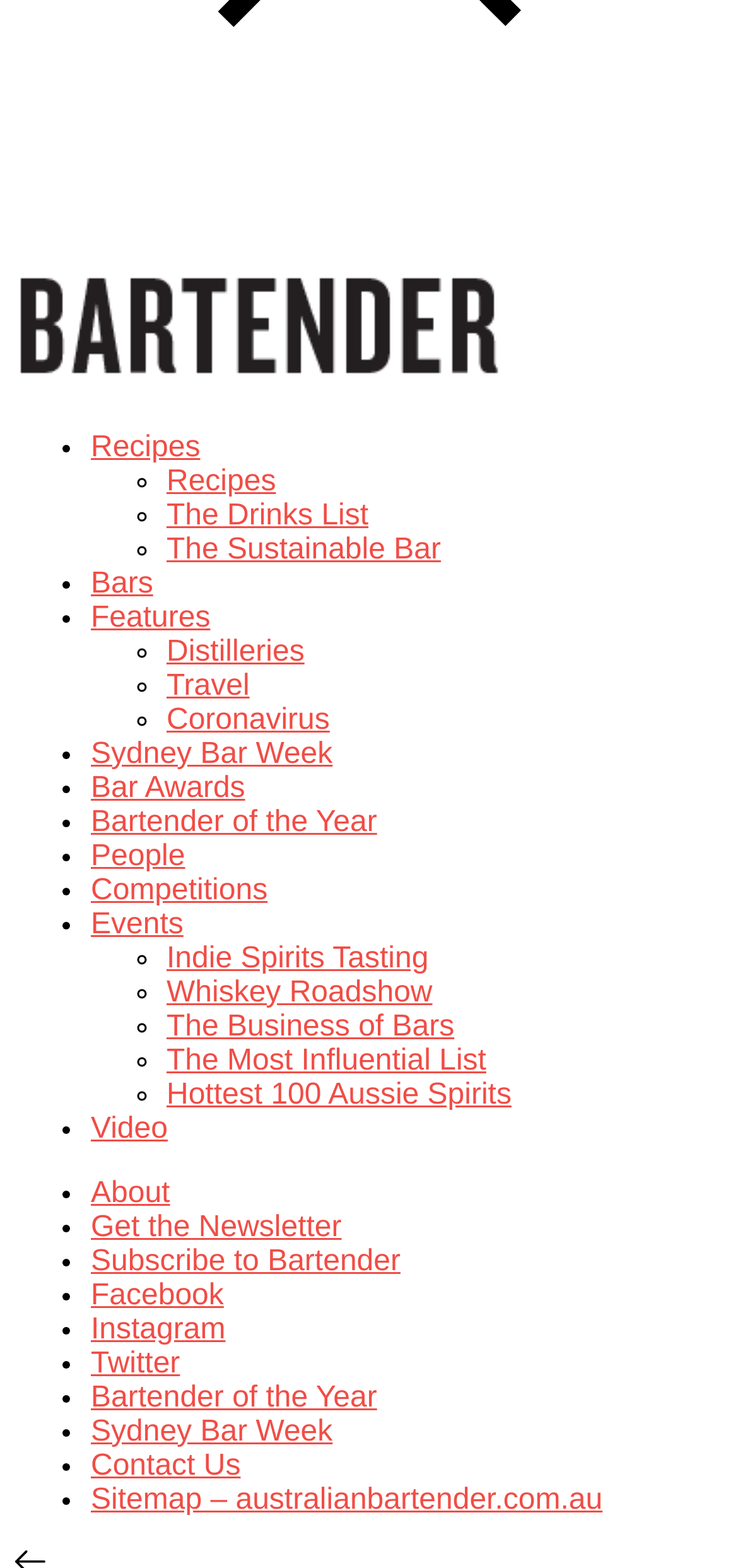Please find the bounding box coordinates of the clickable region needed to complete the following instruction: "follow on Facebook". The bounding box coordinates must consist of four float numbers between 0 and 1, i.e., [left, top, right, bottom].

[0.123, 0.816, 0.303, 0.836]